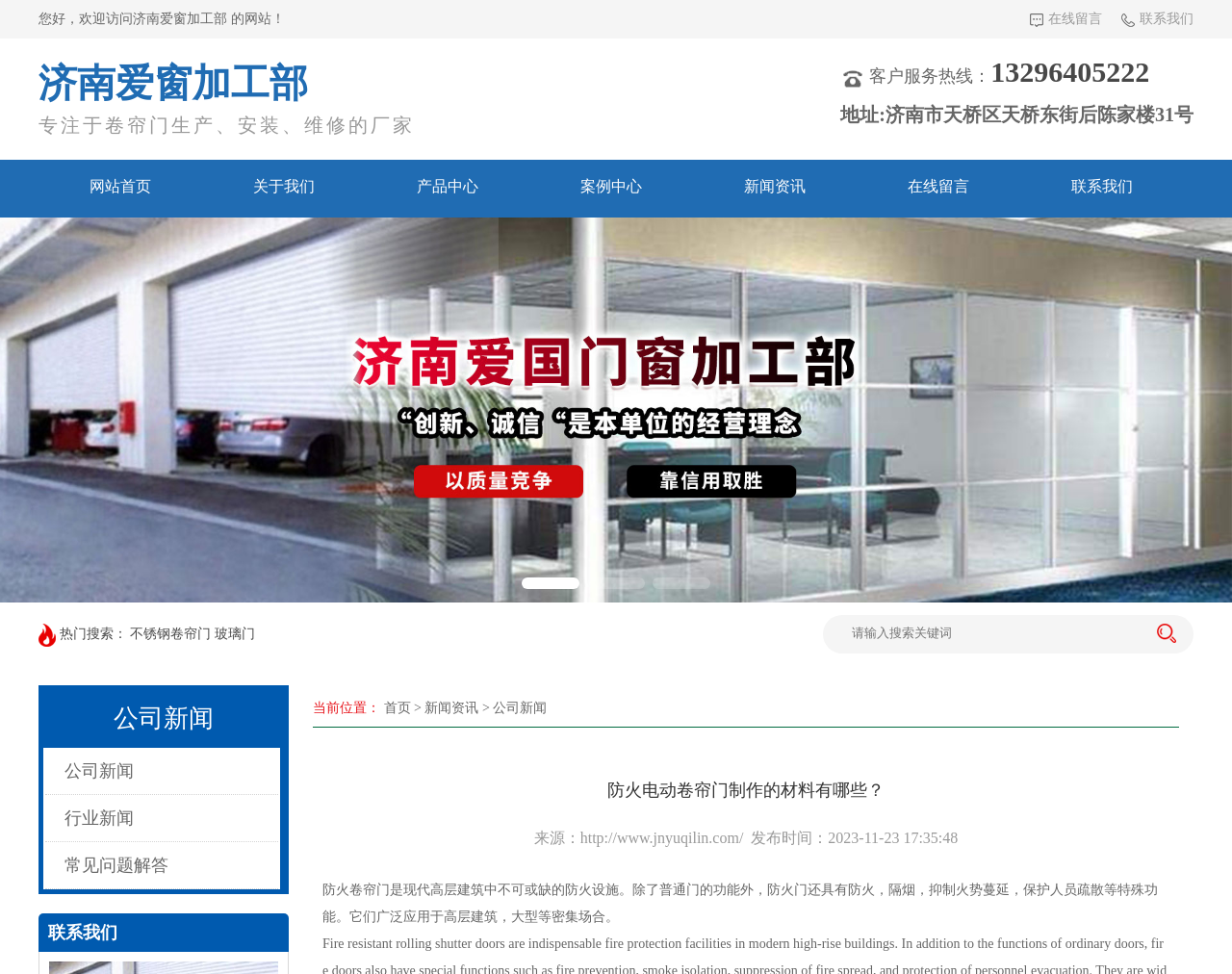What is the material of the fire-resistant rolling shutter doors?
Based on the screenshot, answer the question with a single word or phrase.

未提及